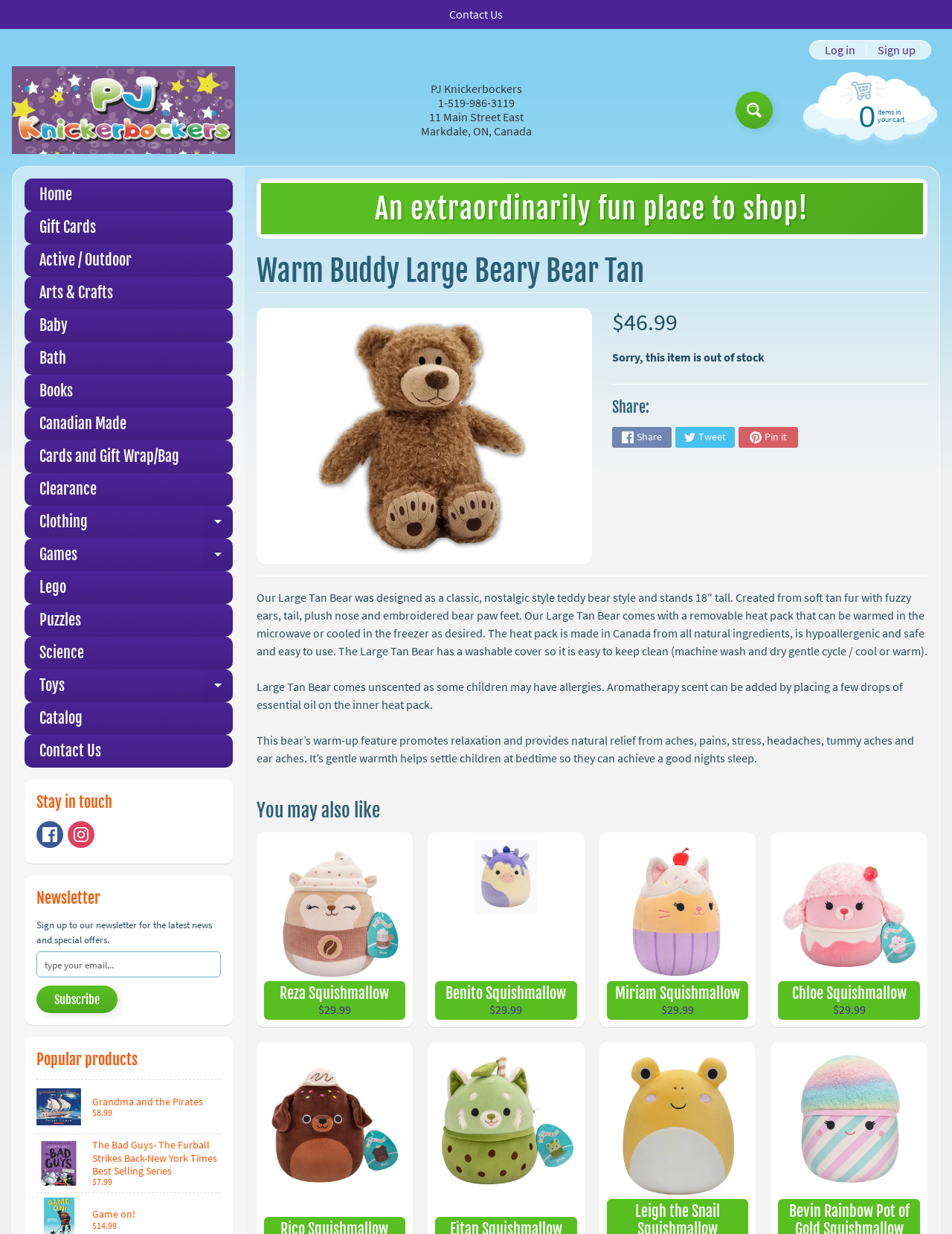Using the elements shown in the image, answer the question comprehensively: How can the Large Tan Bear be cleaned?

The cleaning instructions for the Large Tan Bear can be found in the product description section, where it is stated that it has a 'washable cover so it is easy to keep clean (machine wash and dry gentle cycle / cool or warm)'.